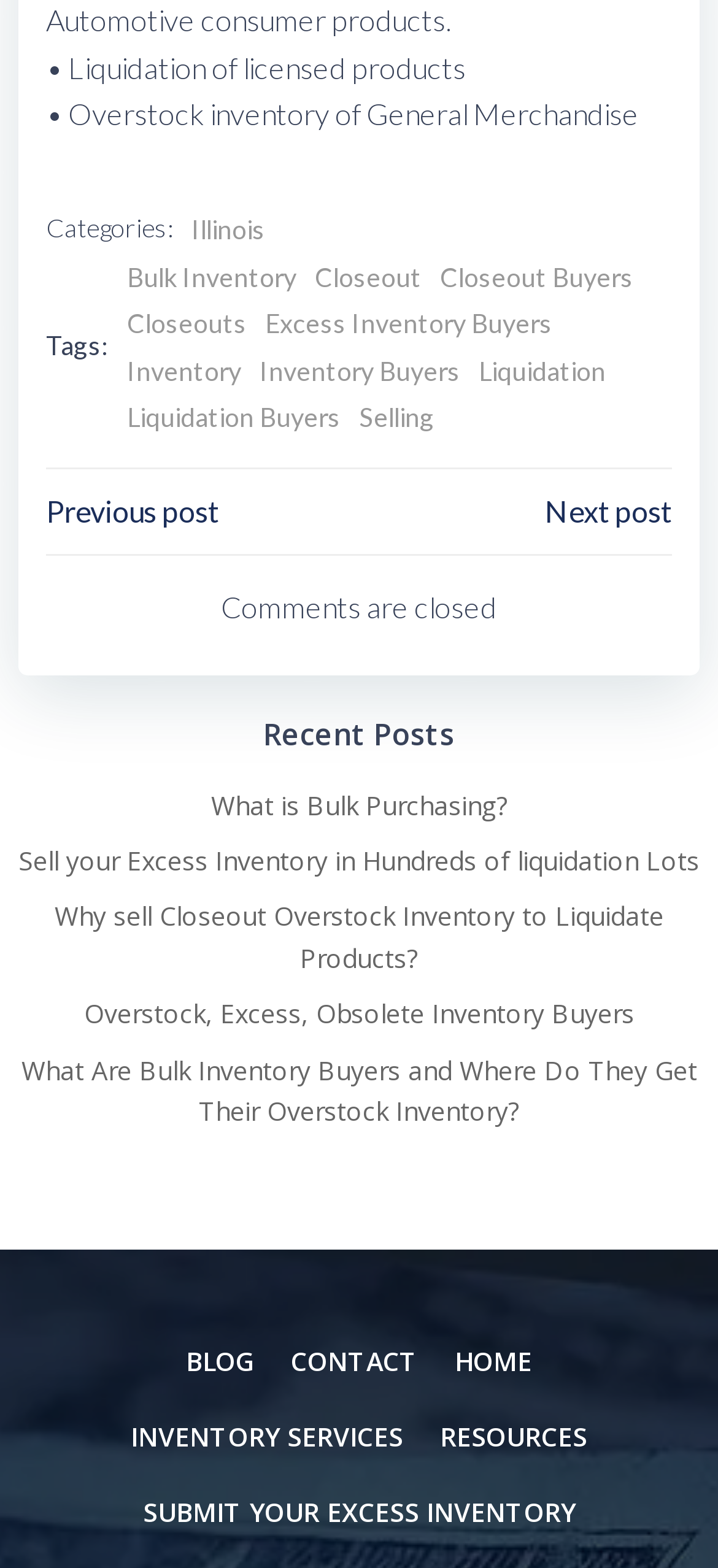Give a short answer to this question using one word or a phrase:
What type of products are mentioned in the webpage?

Licensed products